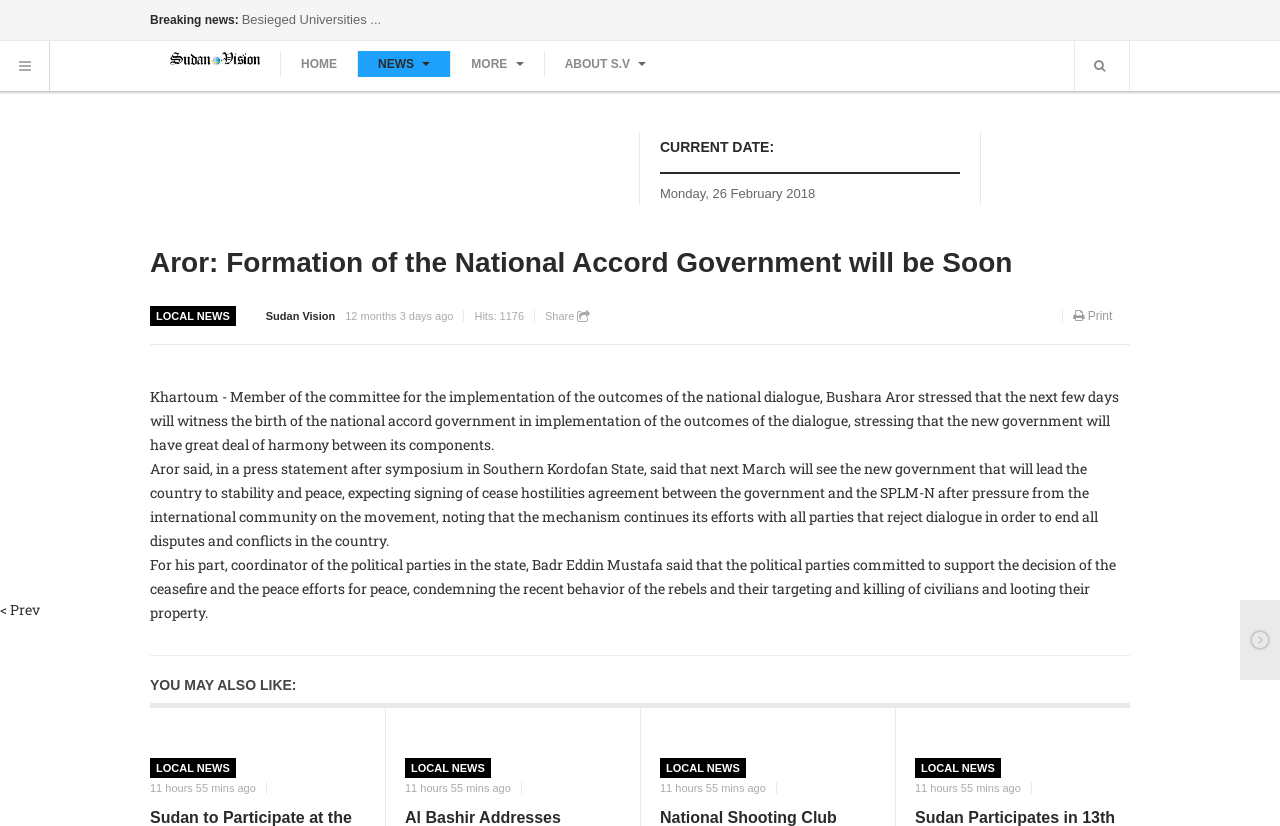Kindly determine the bounding box coordinates of the area that needs to be clicked to fulfill this instruction: "Click on the 'NEXT >' button".

[0.969, 0.726, 1.0, 0.823]